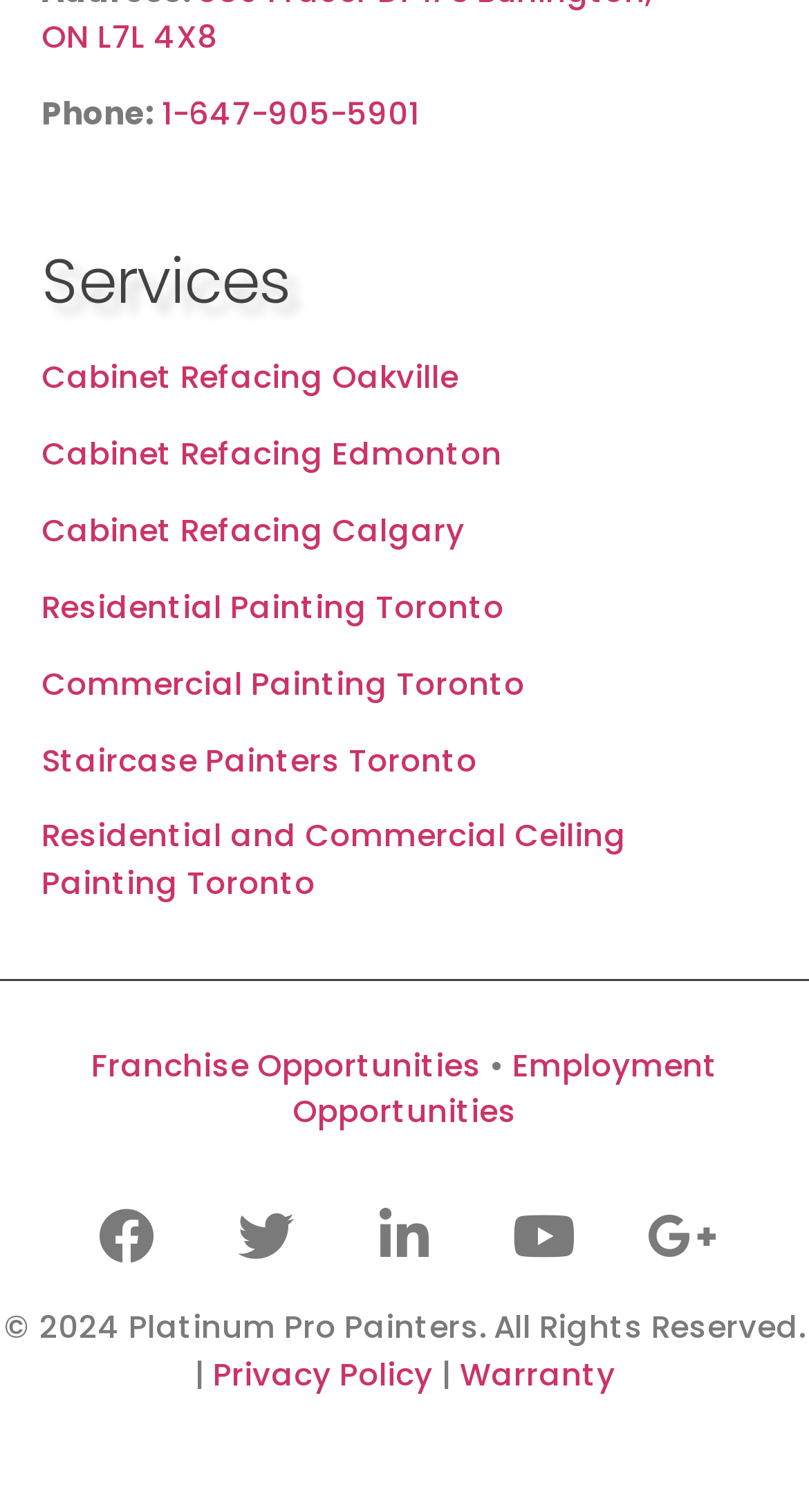Please find the bounding box coordinates (top-left x, top-left y, bottom-right x, bottom-right y) in the screenshot for the UI element described as follows: Franchise Opportunities

[0.113, 0.69, 0.595, 0.719]